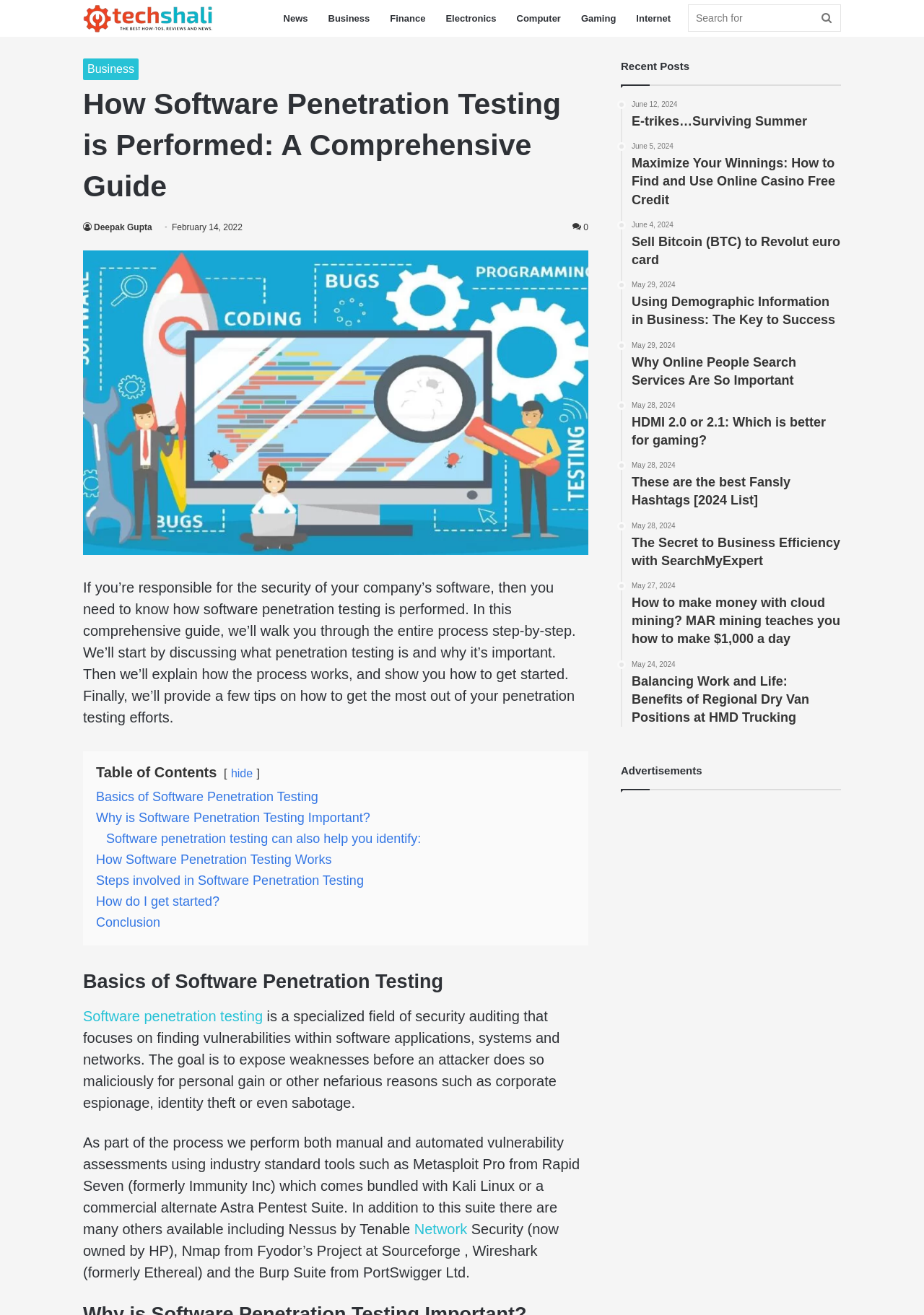Determine the bounding box coordinates of the region to click in order to accomplish the following instruction: "Read the article 'How Software Penetration Testing is Performed: A Comprehensive Guide'". Provide the coordinates as four float numbers between 0 and 1, specifically [left, top, right, bottom].

[0.09, 0.063, 0.637, 0.158]